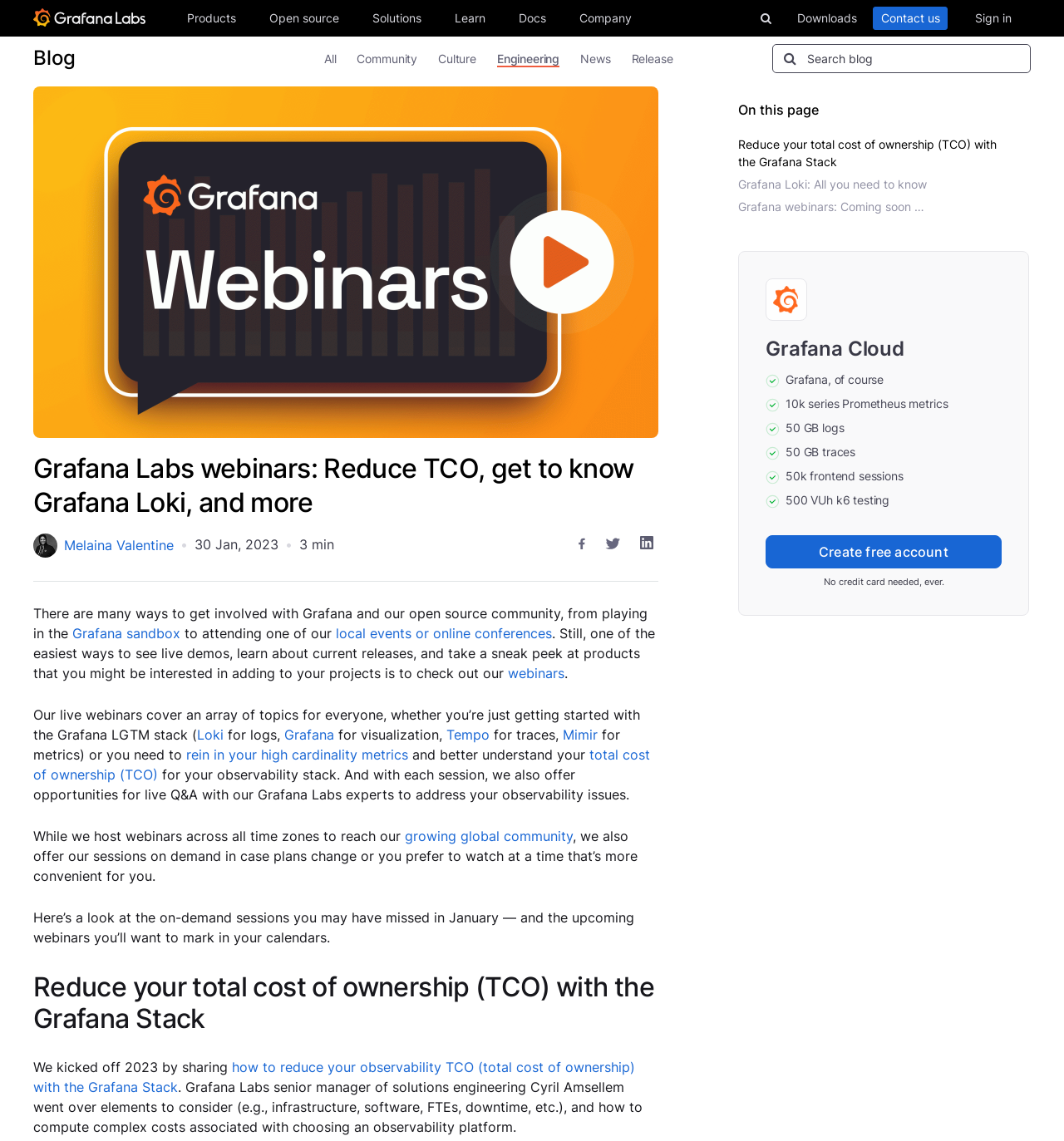From the webpage screenshot, predict the bounding box of the UI element that matches this description: "Release".

[0.593, 0.045, 0.632, 0.058]